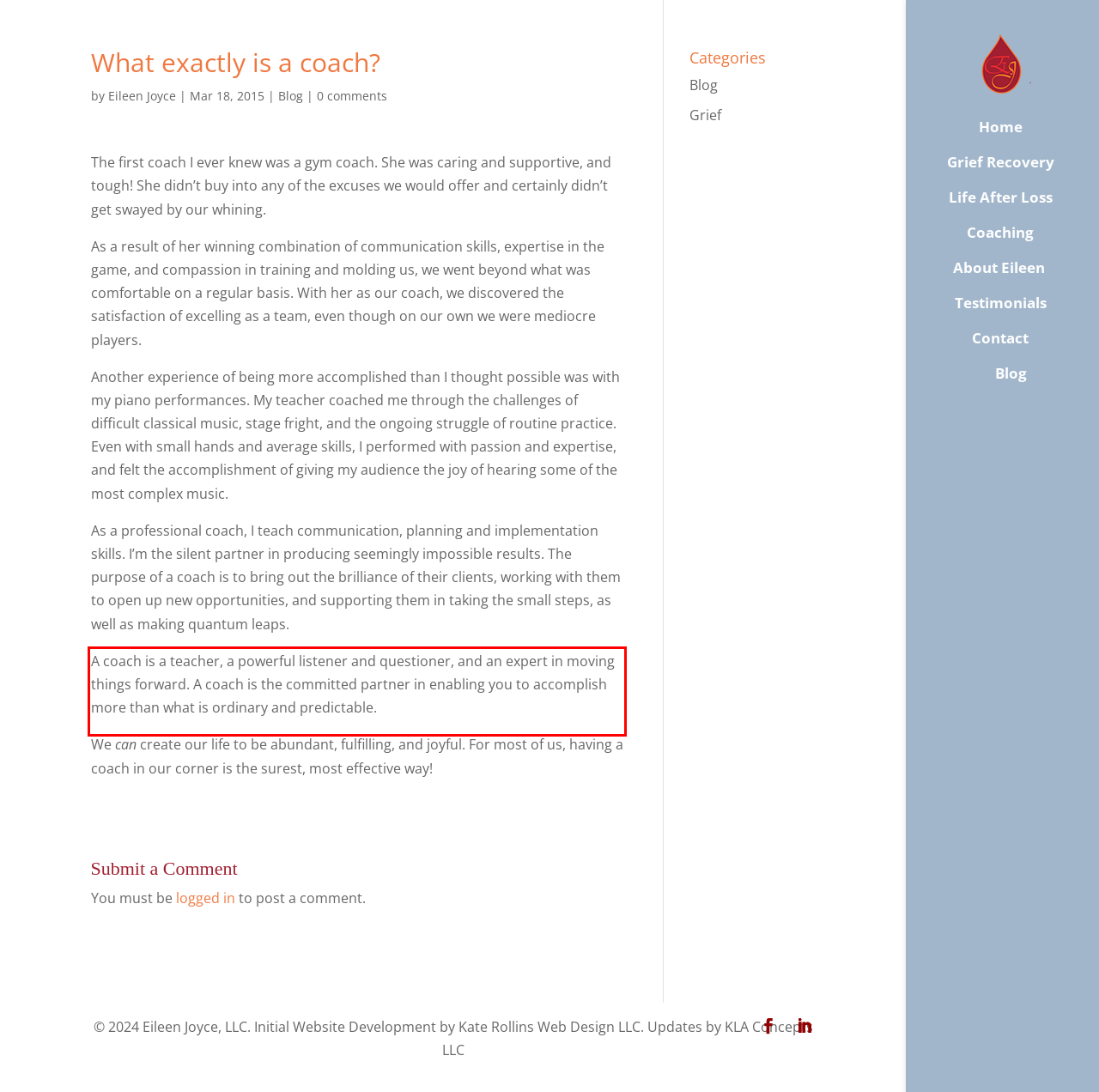Please perform OCR on the UI element surrounded by the red bounding box in the given webpage screenshot and extract its text content.

A coach is a teacher, a powerful listener and questioner, and an expert in moving things forward. A coach is the committed partner in enabling you to accomplish more than what is ordinary and predictable.